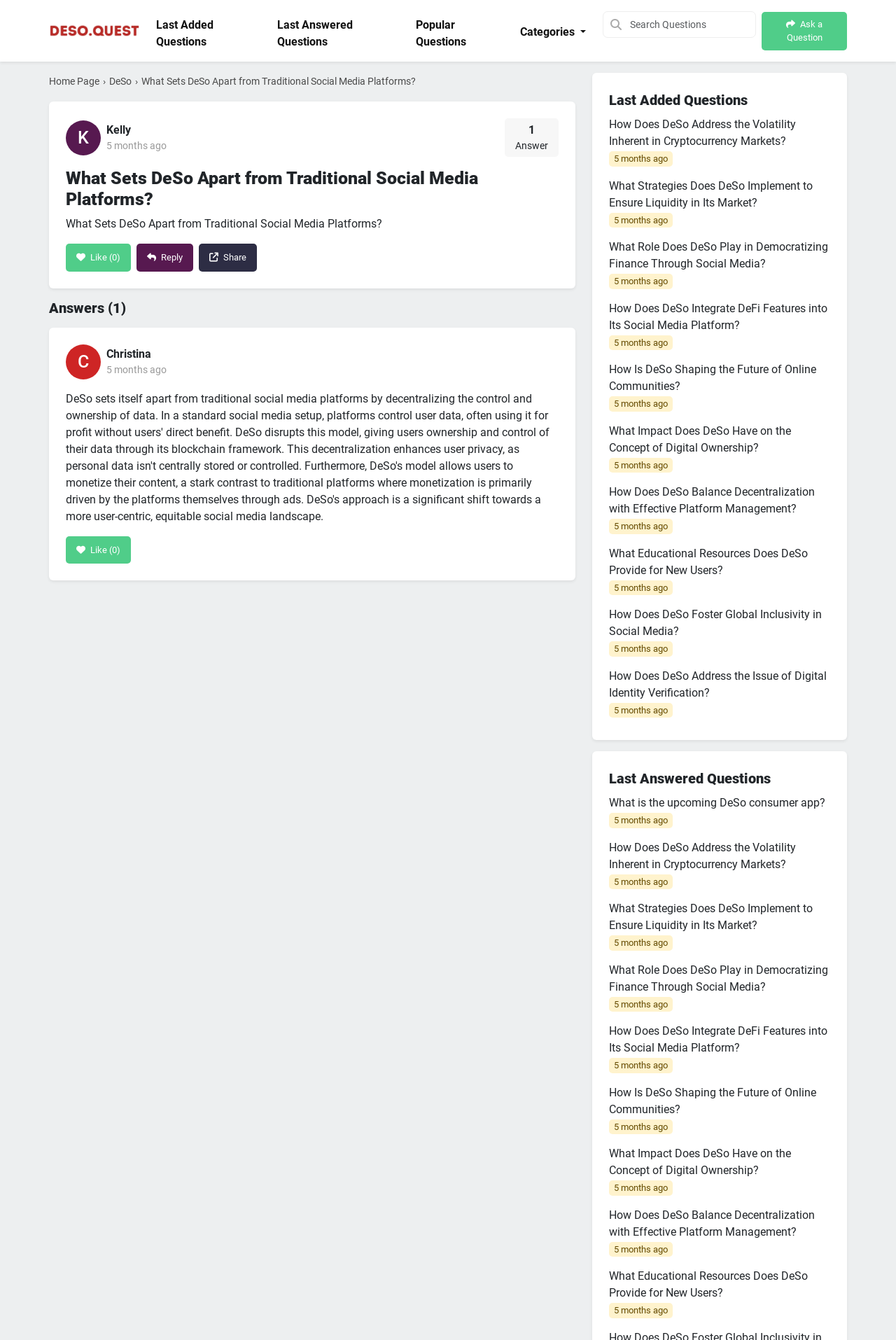Provide the bounding box coordinates of the HTML element this sentence describes: "Popular Questions". The bounding box coordinates consist of four float numbers between 0 and 1, i.e., [left, top, right, bottom].

[0.458, 0.008, 0.568, 0.038]